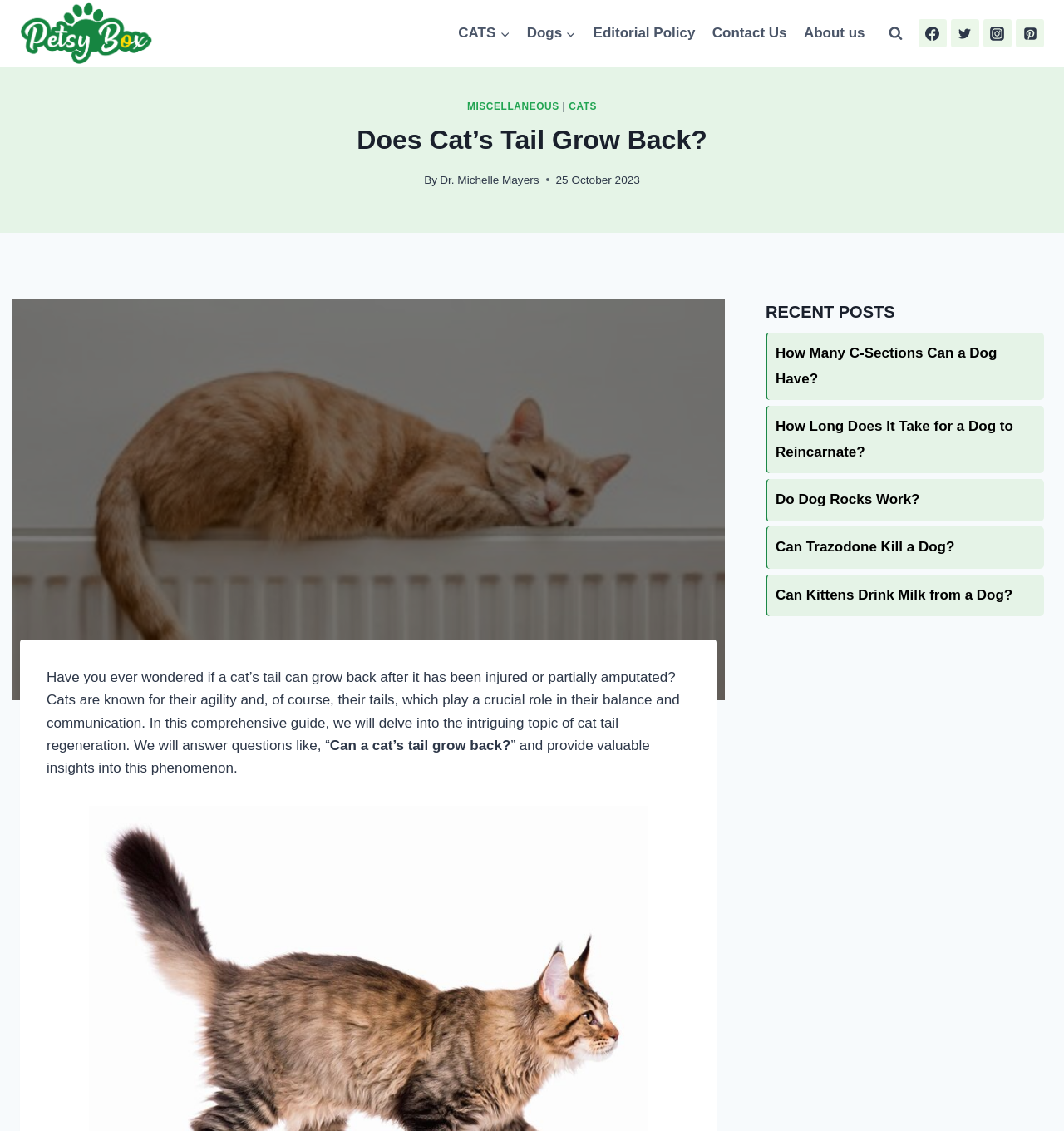Provide the bounding box coordinates of the UI element that matches the description: "Dr. Michelle Mayers".

[0.413, 0.153, 0.507, 0.164]